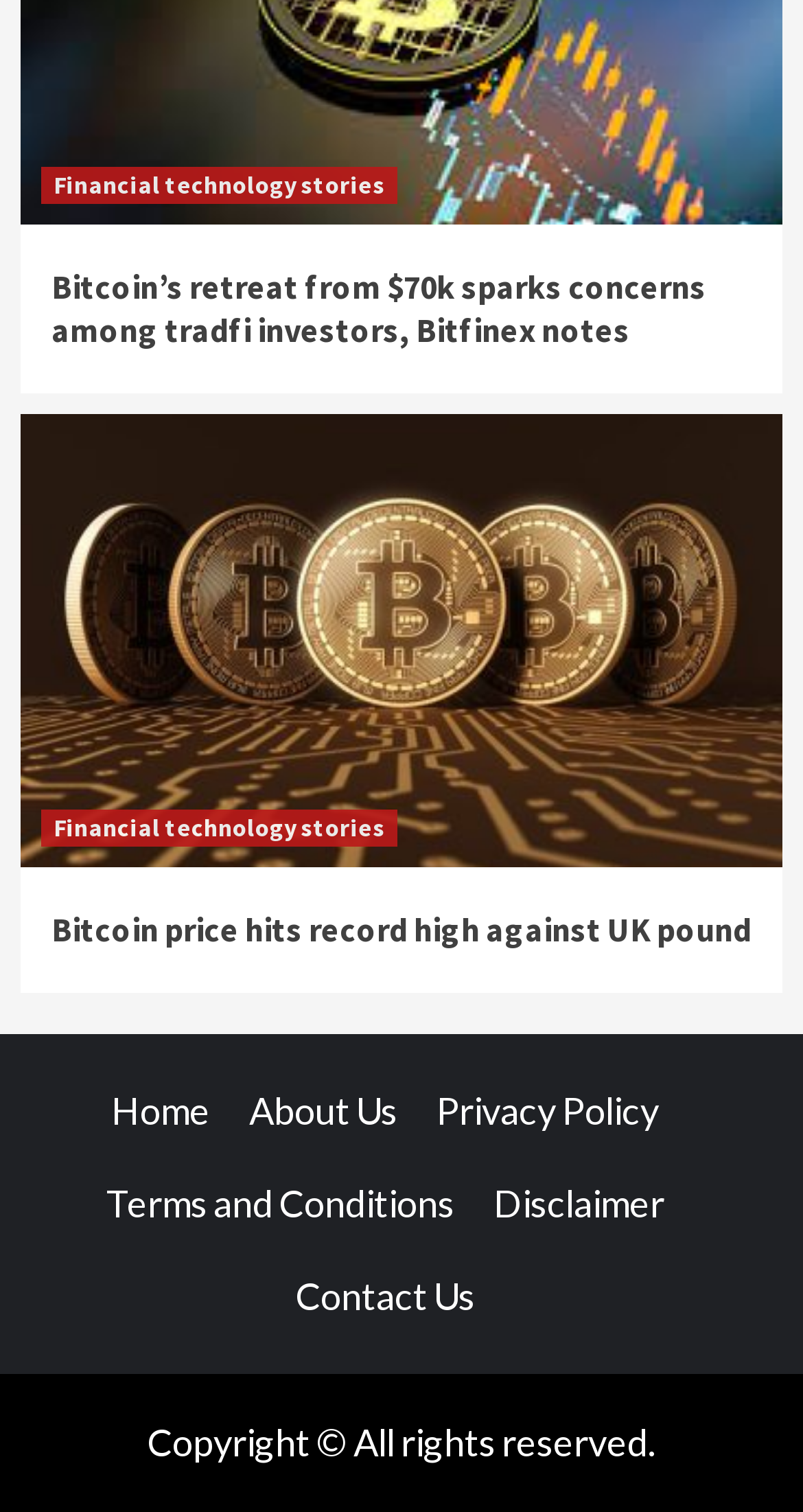What is the name of the first news article?
Based on the content of the image, thoroughly explain and answer the question.

I looked at the first heading element, which is a link, and its text is 'Bitcoin’s retreat from $70k sparks concerns among tradfi investors, Bitfinex notes'.